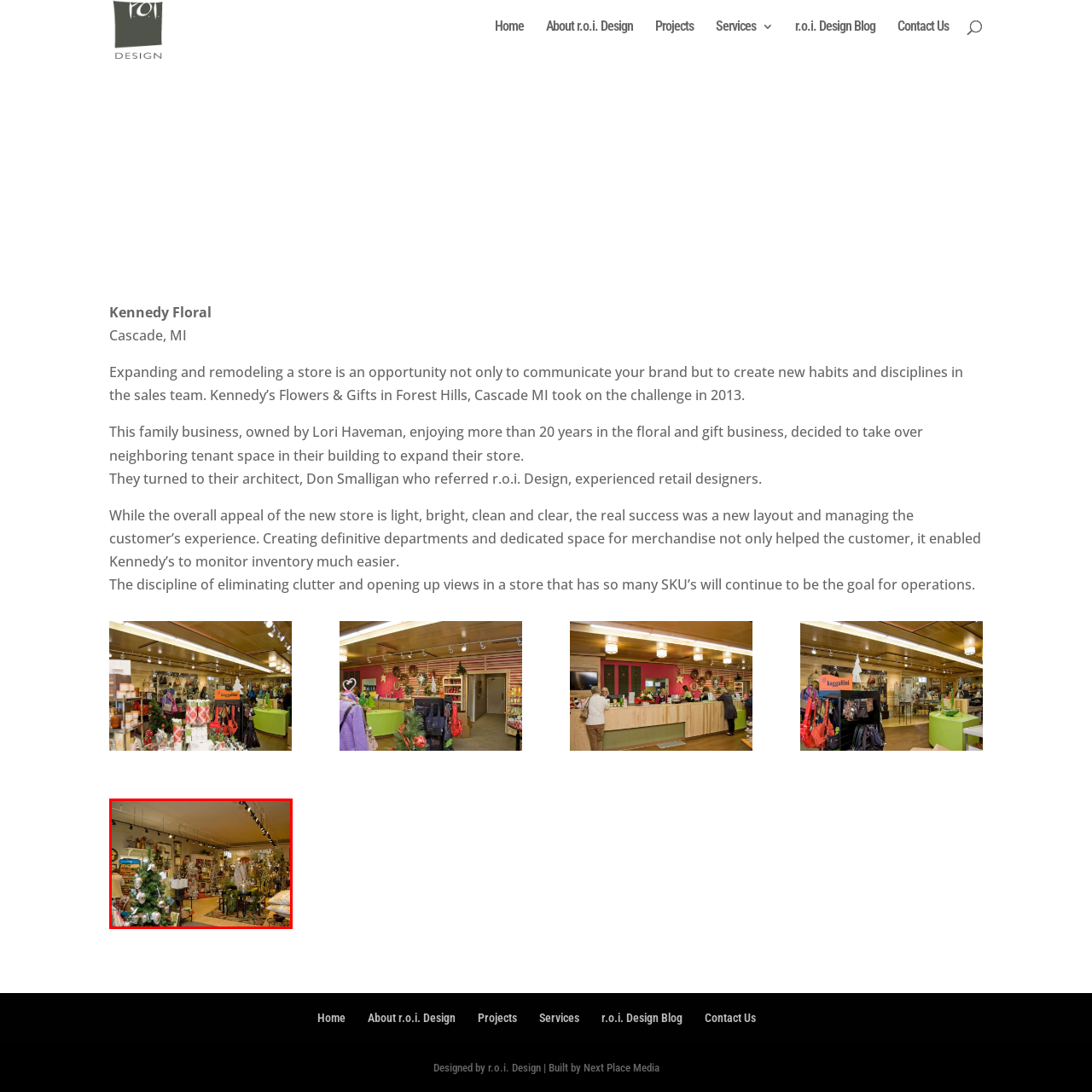What is the result of the remodeling efforts?
Review the image marked by the red bounding box and deliver a detailed response to the question.

The remodeling efforts aimed at enhancing customer engagement and streamlining inventory management have resulted in a thoughtfully designed retail environment that celebrates both the holiday season and the joy of shopping, as reflected in the image.